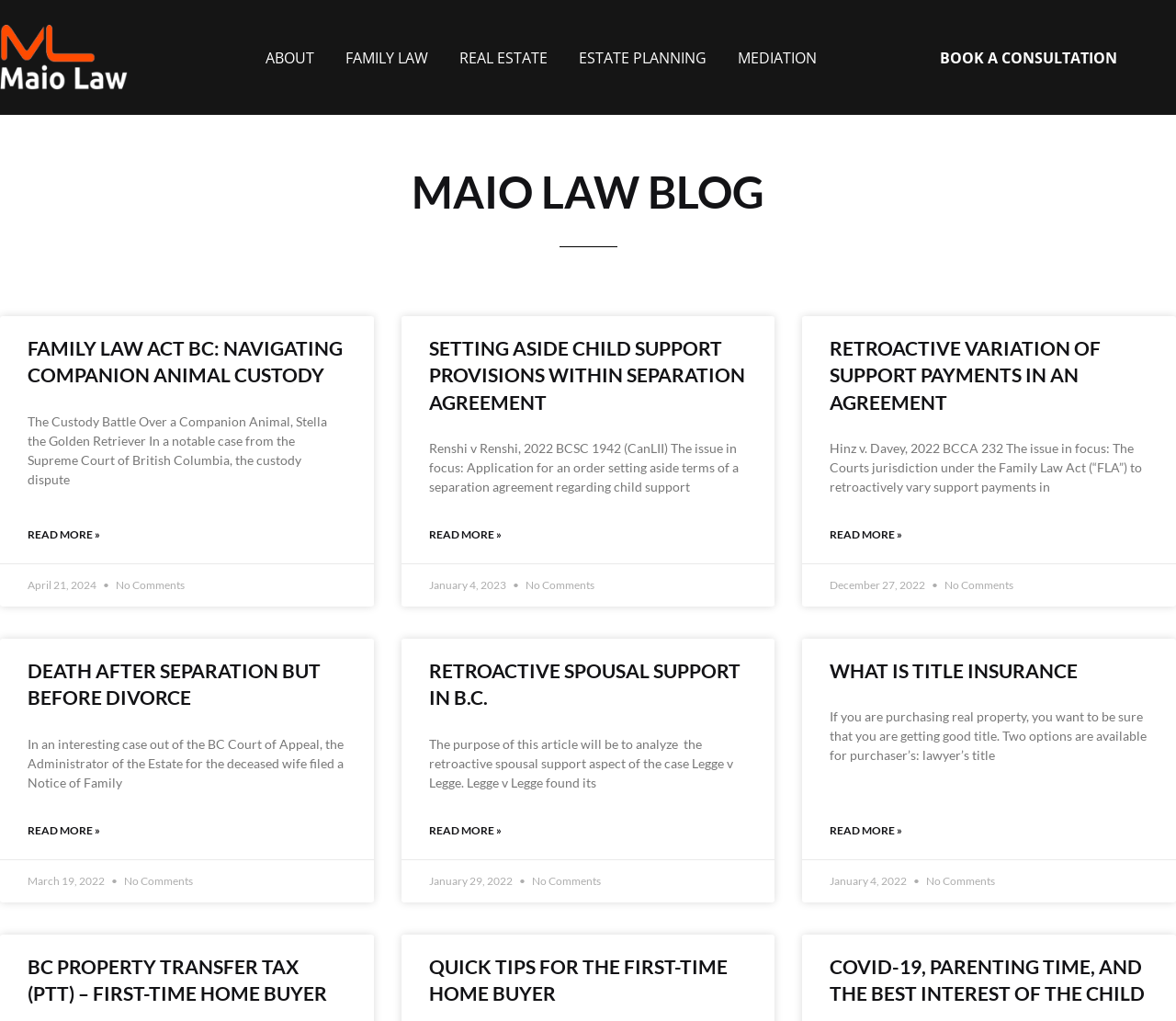Specify the bounding box coordinates for the region that must be clicked to perform the given instruction: "Read more about Setting Aside Child Support Provisions within Separation Agreement".

[0.365, 0.514, 0.426, 0.534]